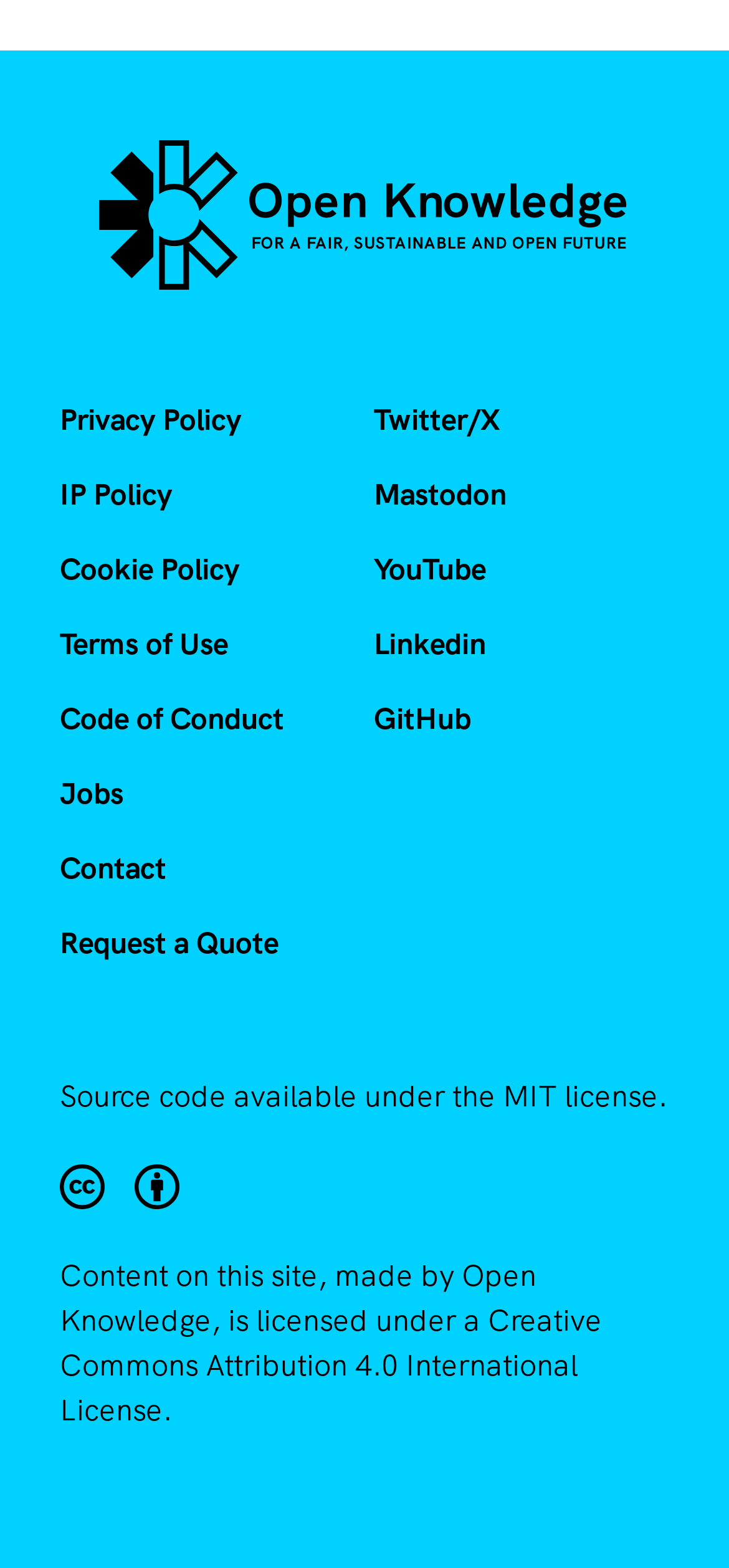How many social media links are available?
Please give a detailed and elaborate explanation in response to the question.

The social media links can be found on the right side of the webpage, and they include Twitter/X, Mastodon, YouTube, Linkedin, and GitHub, making a total of 5 links.